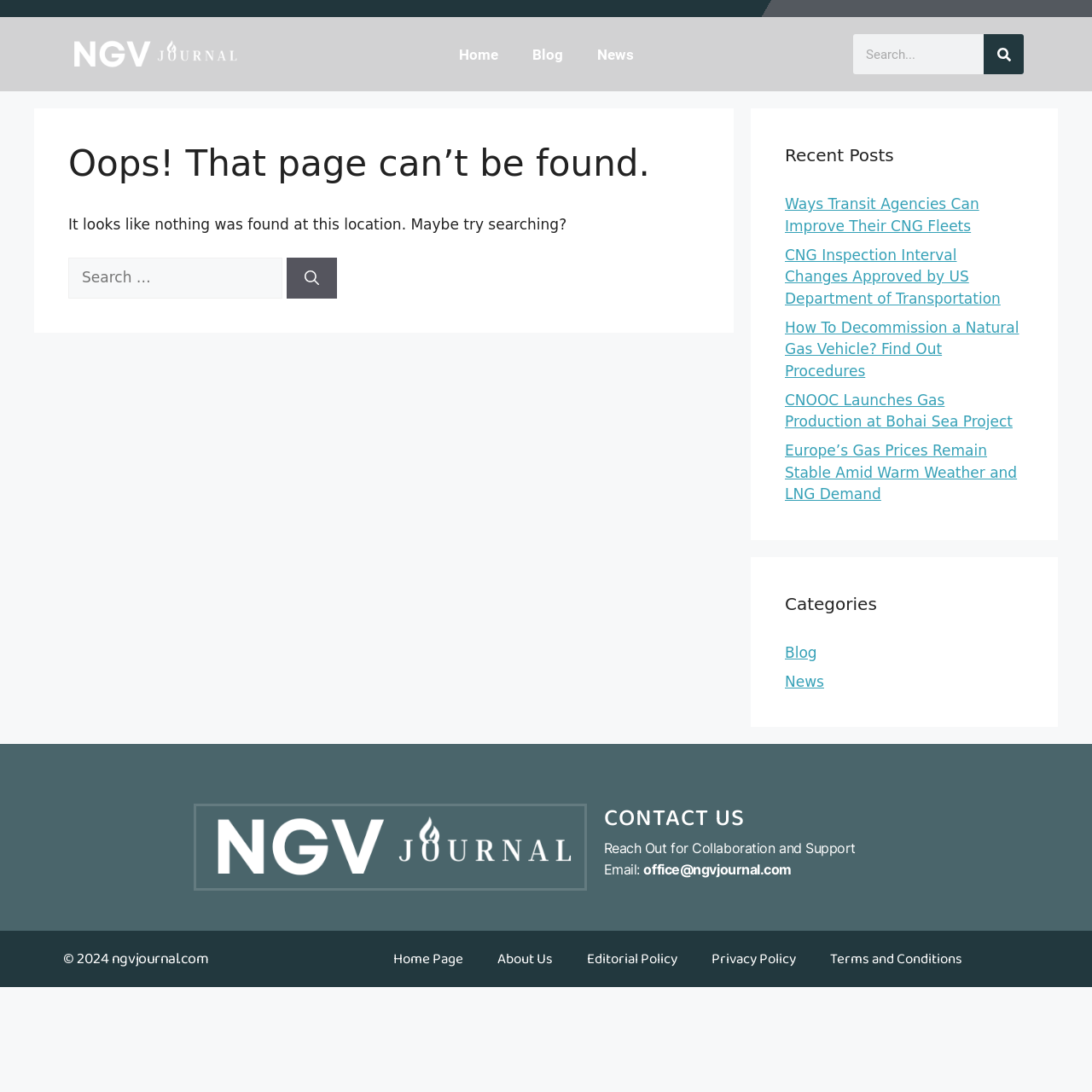Find the bounding box coordinates corresponding to the UI element with the description: "parent_node: Search for: aria-label="Search"". The coordinates should be formatted as [left, top, right, bottom], with values as floats between 0 and 1.

[0.263, 0.236, 0.309, 0.273]